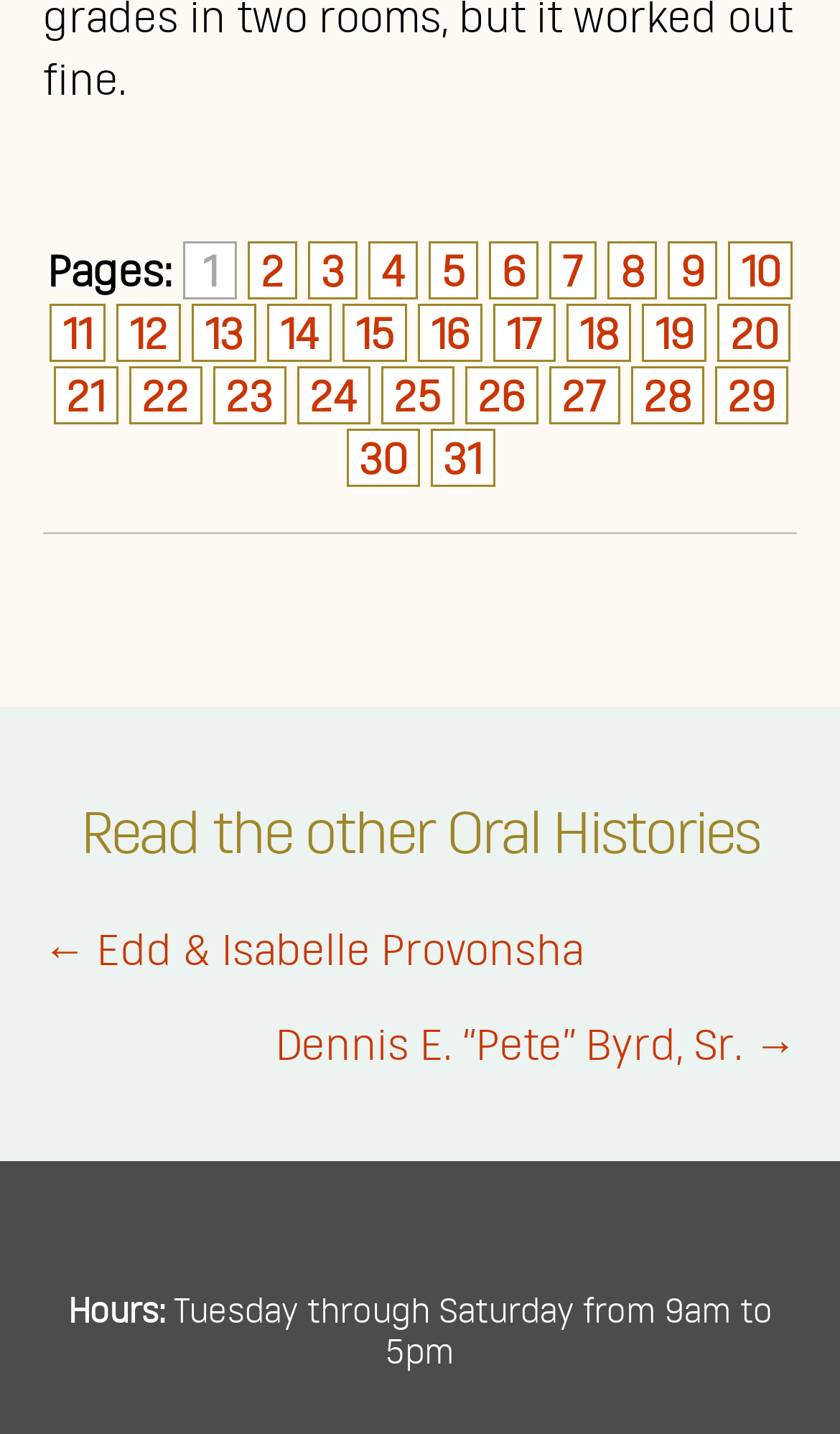How many links are available in the 'Posts' navigation?
Please provide an in-depth and detailed response to the question.

In the 'Posts' navigation, I found two link elements, one with the text '← Edd & Isabelle Provonsha' and another with the text 'Dennis E. “Pete” Byrd, Sr. →', which suggests that there are two links available.